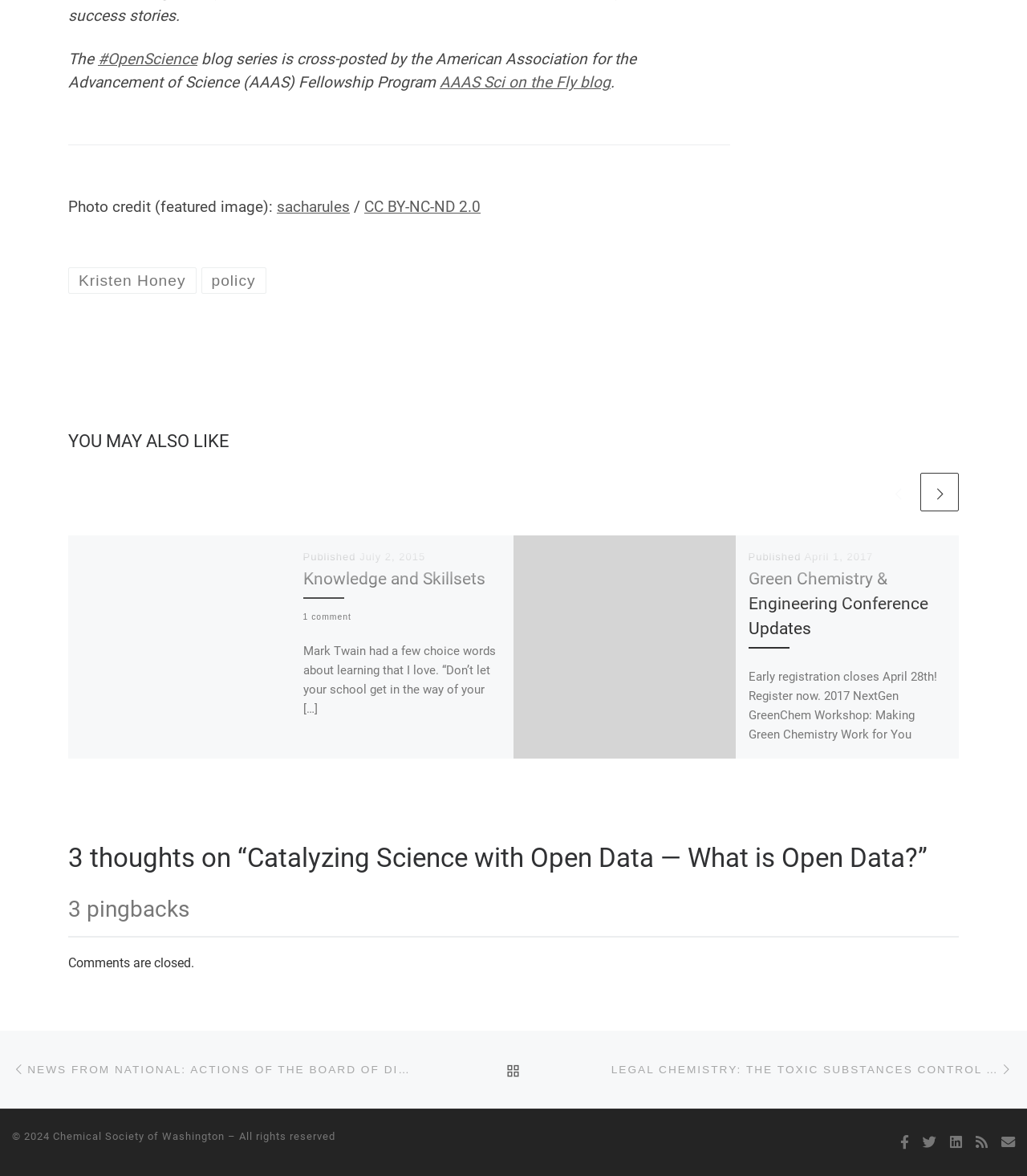Based on the image, give a detailed response to the question: Who is the author of the first article?

I looked for the author information in the first article, but it is not mentioned. The article only provides the publication date and the heading, but not the author's name.